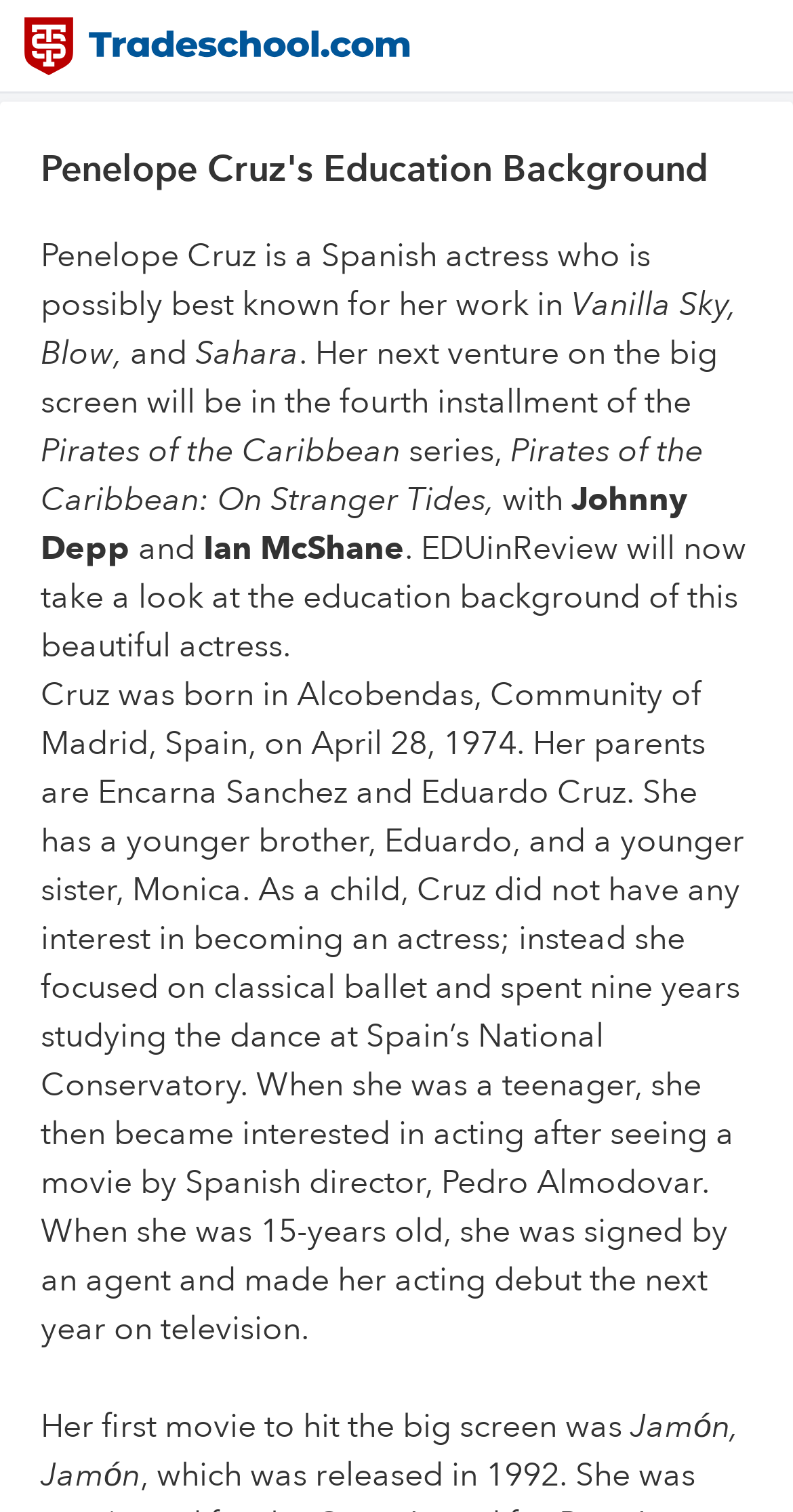How many years did Penelope Cruz study classical ballet?
Based on the screenshot, provide your answer in one word or phrase.

9 years